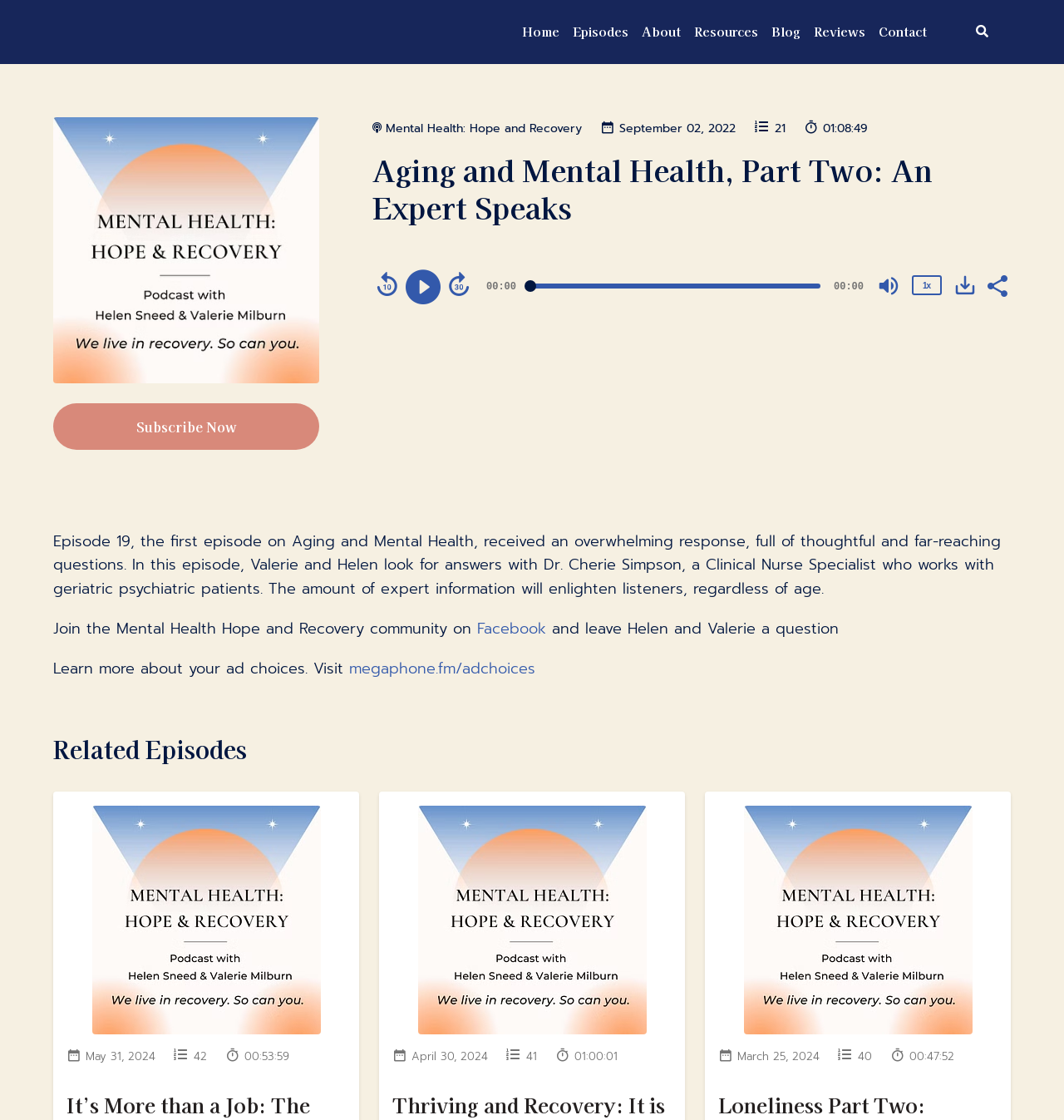What is the duration of the current episode?
Please provide a detailed answer to the question.

I found the duration of the current episode by looking at the static text element with the text '01:08:49' which is located below the audio player.